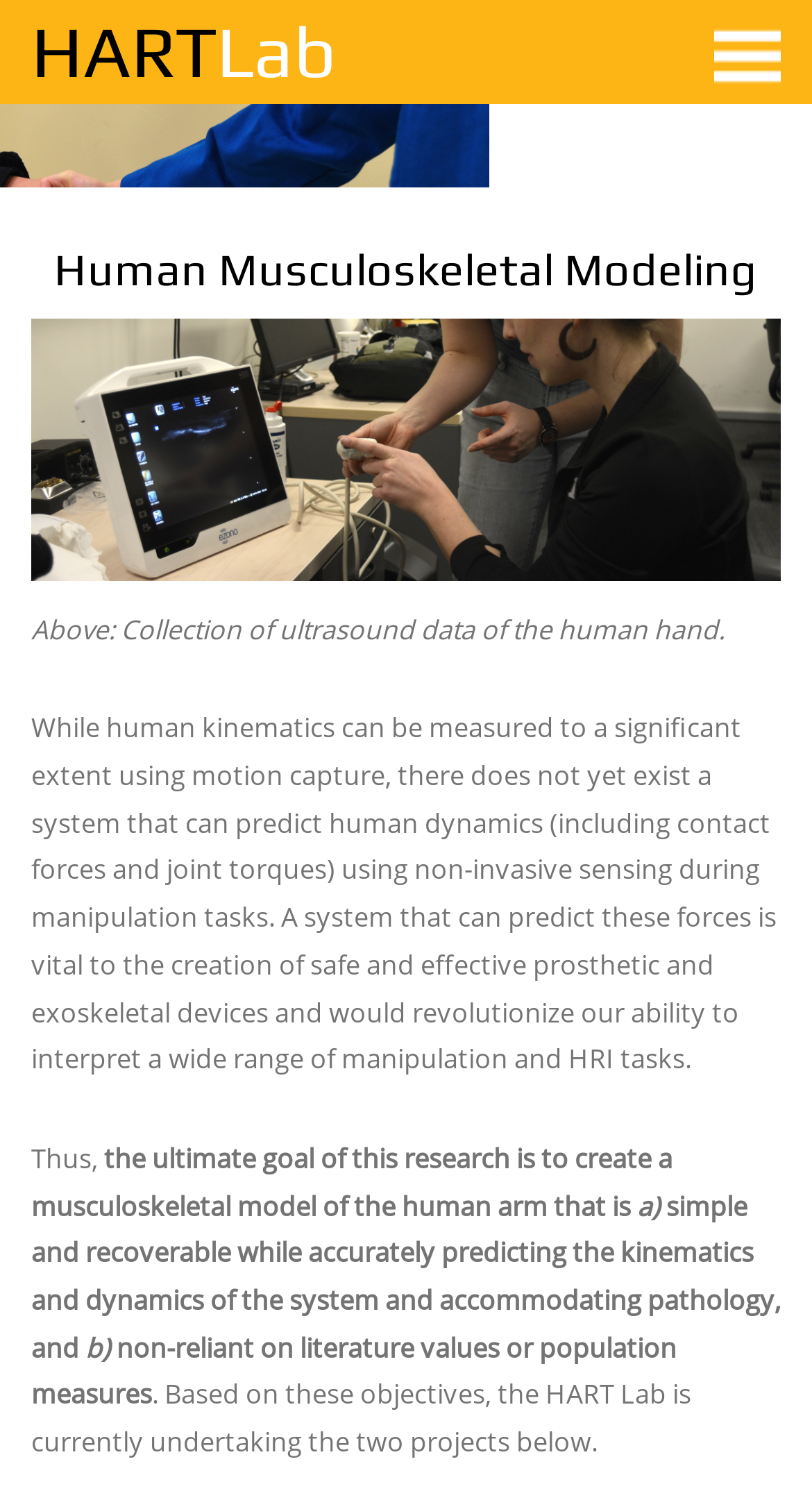Construct a thorough caption encompassing all aspects of the webpage.

The webpage is about the UCB HART Lab, which focuses on Human Musculoskeletal Modeling. At the top-left corner, there is a link to the HARTLab. Below it, there is a heading that reads "Human Musculoskeletal Modeling". 

To the right of the heading, there is a paragraph of text that describes the collection of ultrasound data of the human hand. Below this text, there is a longer passage that explains the importance of predicting human dynamics, including contact forces and joint torques, for the creation of safe and effective prosthetic and exoskeletal devices. 

The passage is divided into several sections, with the main text on the left and some shorter phrases and sentences on the right, including "Thus,", "a)", "b)", and ".". The text describes the ultimate goal of the research, which is to create a musculoskeletal model of the human arm that is simple, recoverable, and accurate, and non-reliant on literature values or population measures. 

At the bottom of the page, there is a sentence that introduces the two projects currently undertaken by the HART Lab, with a link to the right of the text.